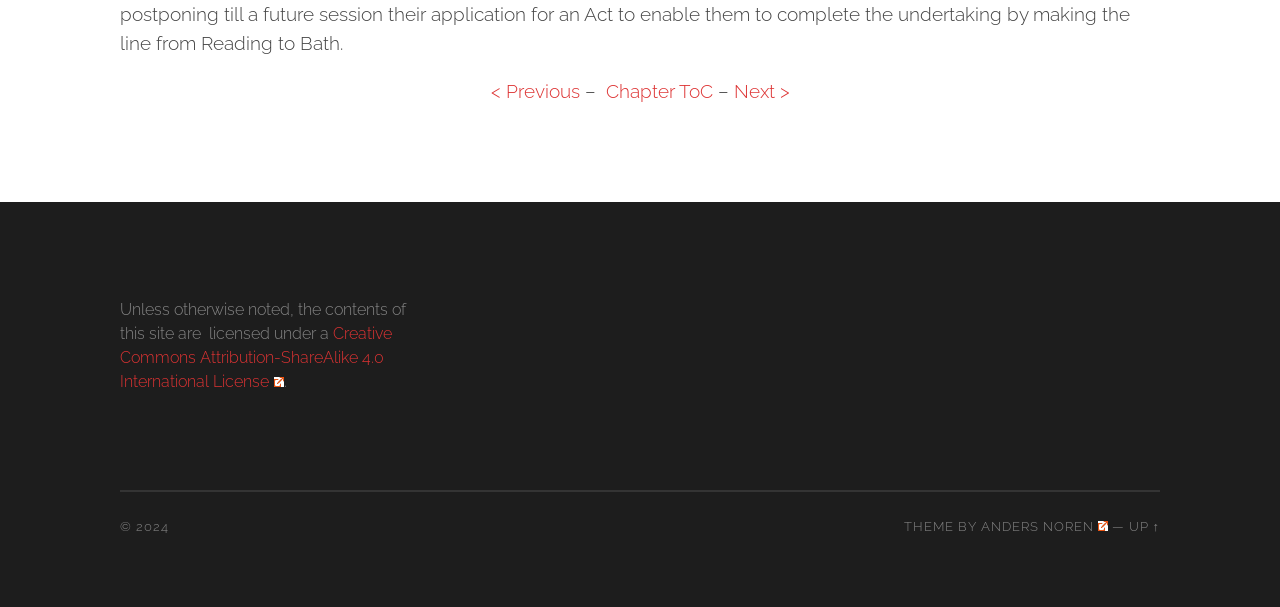Give a one-word or one-phrase response to the question:
What is the direction of the link 'Next'?

Right